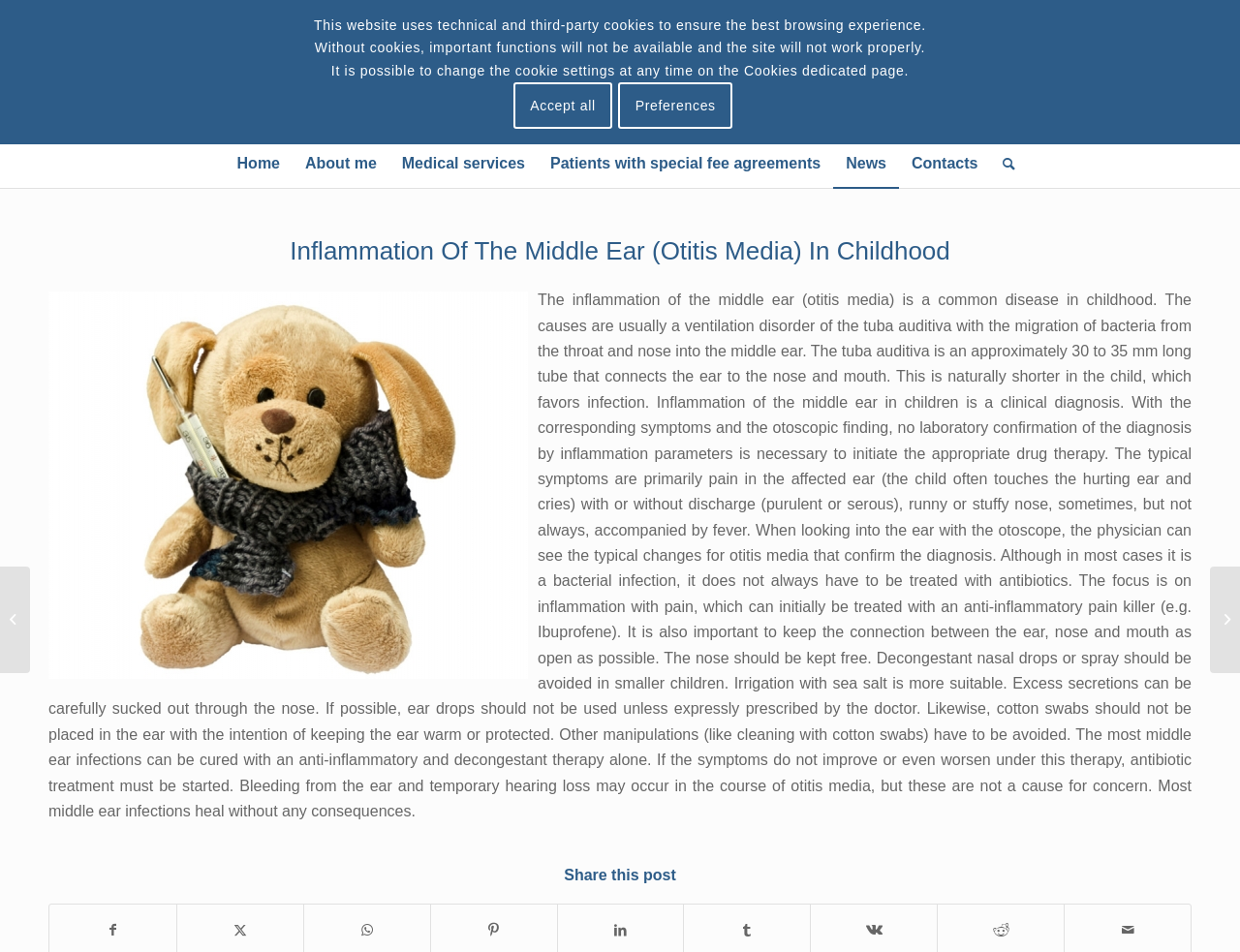Extract the bounding box of the UI element described as: "aria-label="Share on whatsapp"".

None